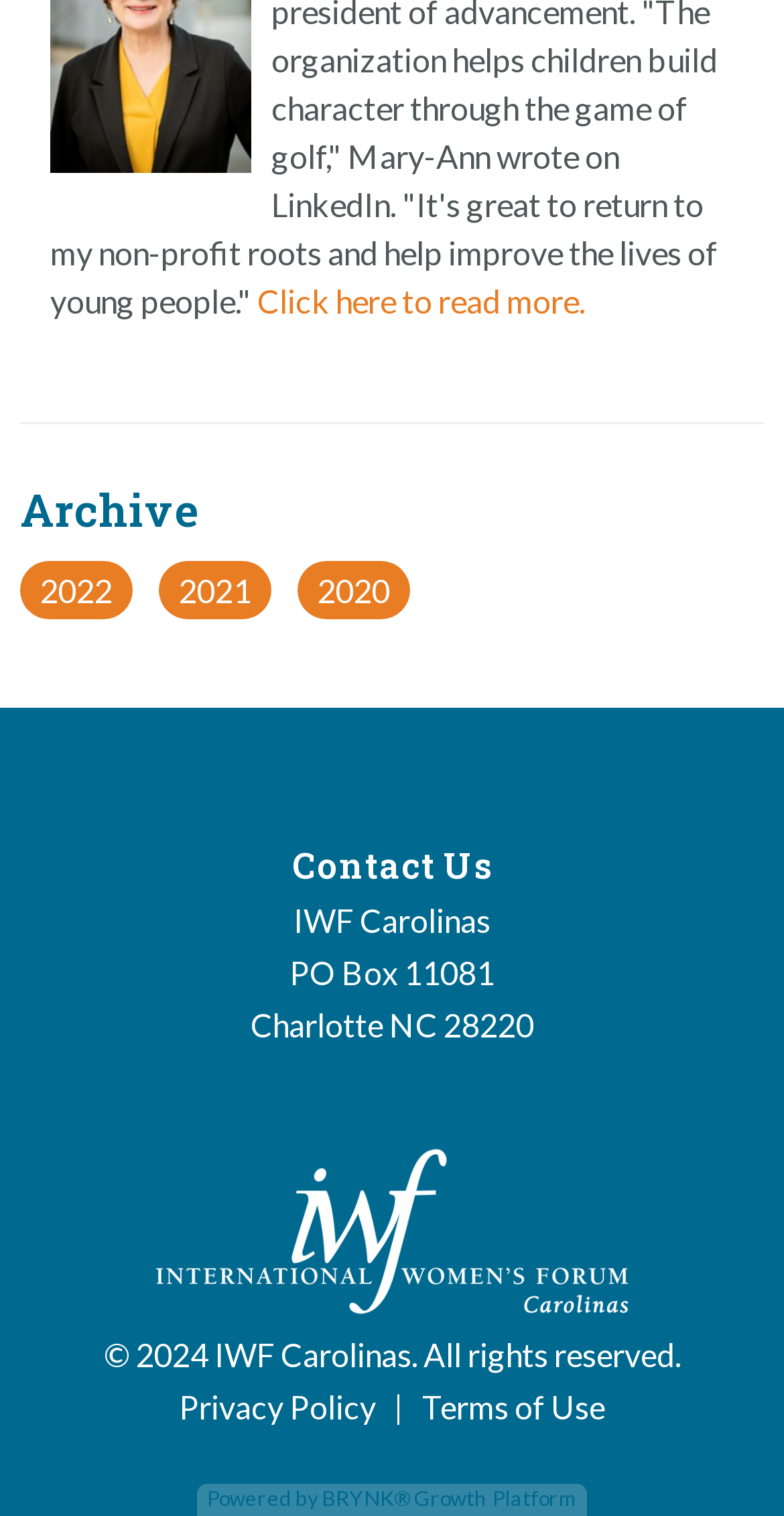What are the available archive years?
Please give a well-detailed answer to the question.

The available archive years can be found in the main content section of the webpage, where there are links to '2022', '2021', and '2020'.